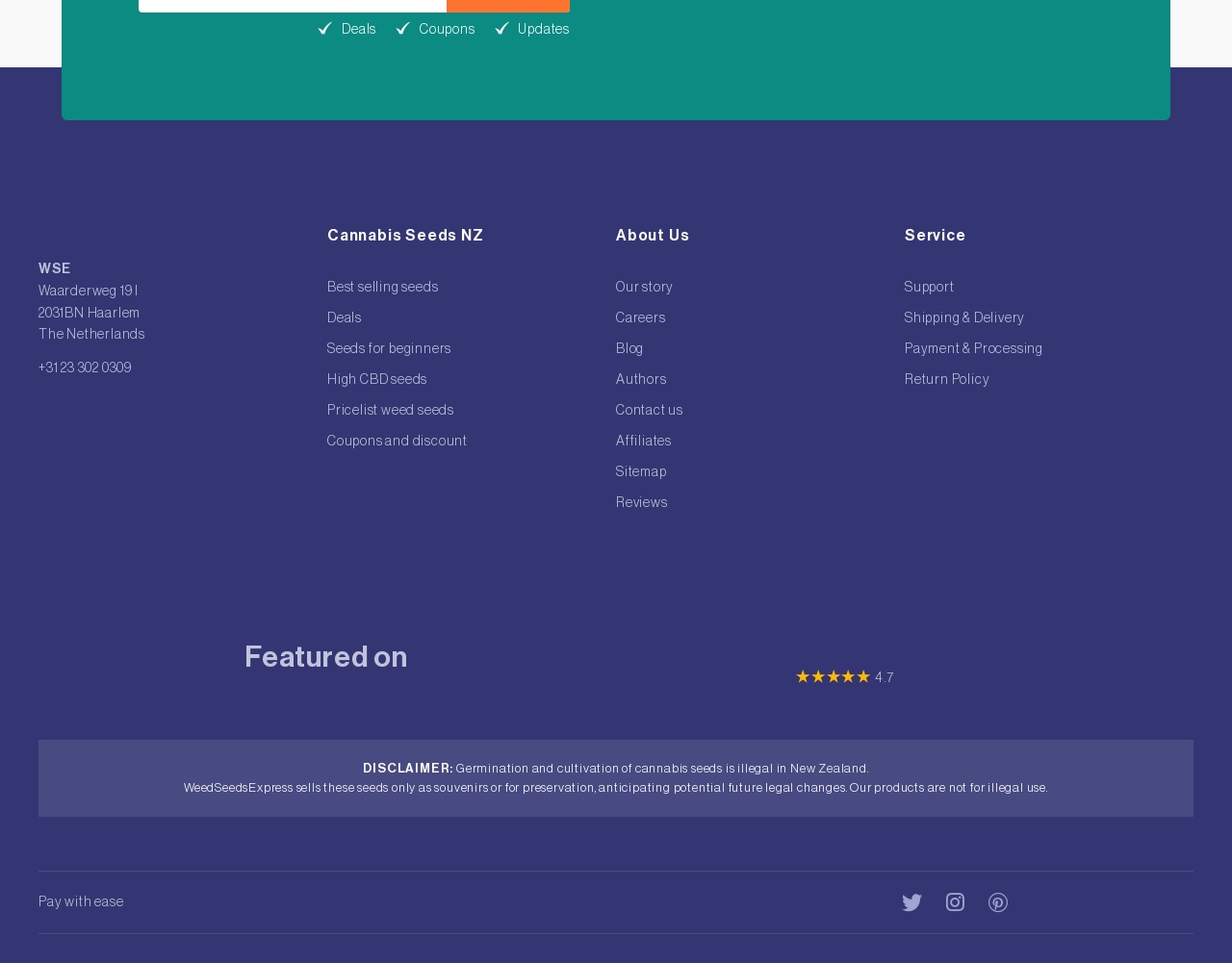What is the phone number of the company?
Look at the image and answer the question using a single word or phrase.

+31 23 302 0309